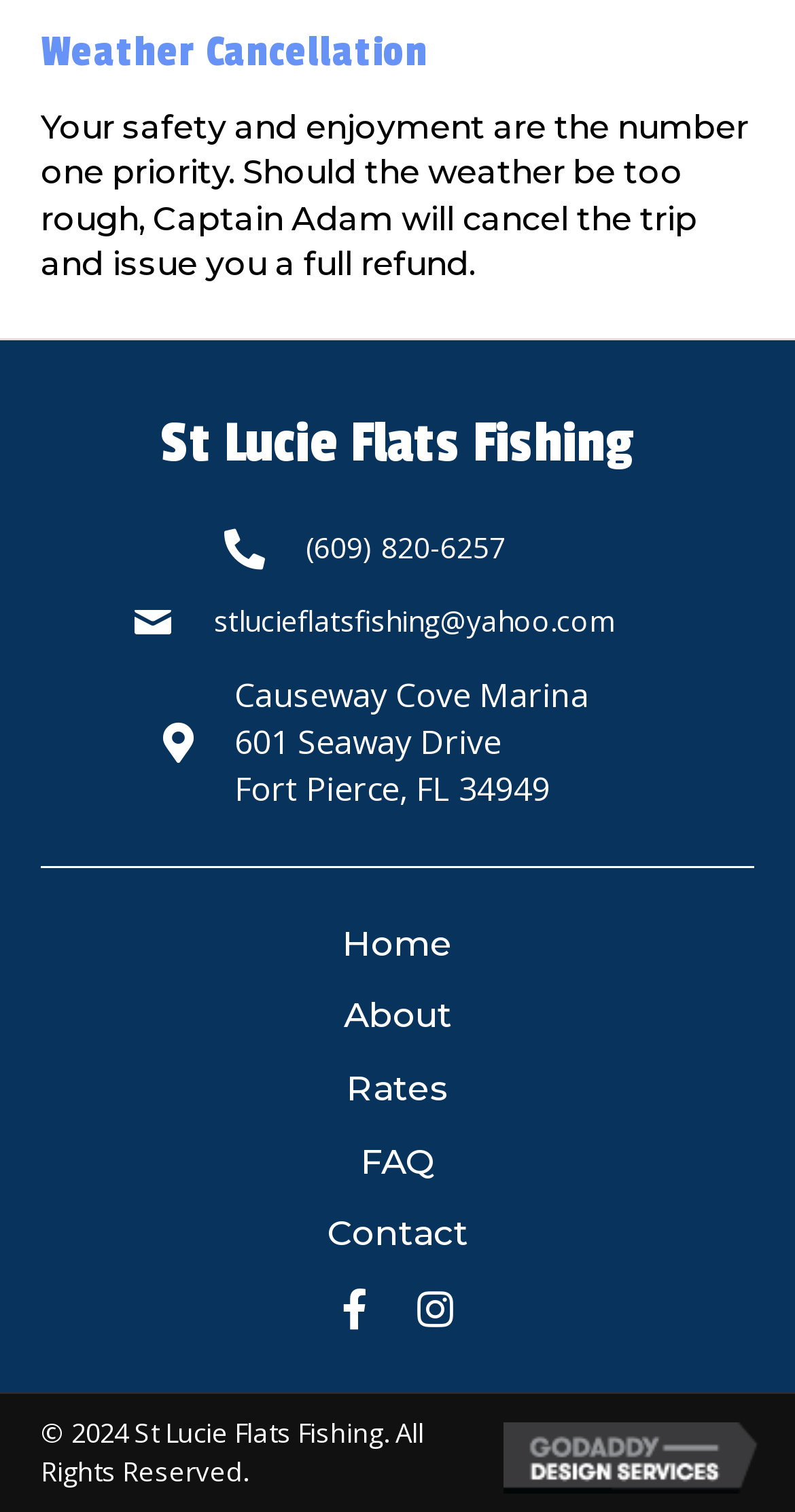Determine the bounding box coordinates of the clickable element to achieve the following action: 'Click on 'Home''. Provide the coordinates as four float values between 0 and 1, formatted as [left, top, right, bottom].

[0.051, 0.601, 0.949, 0.647]